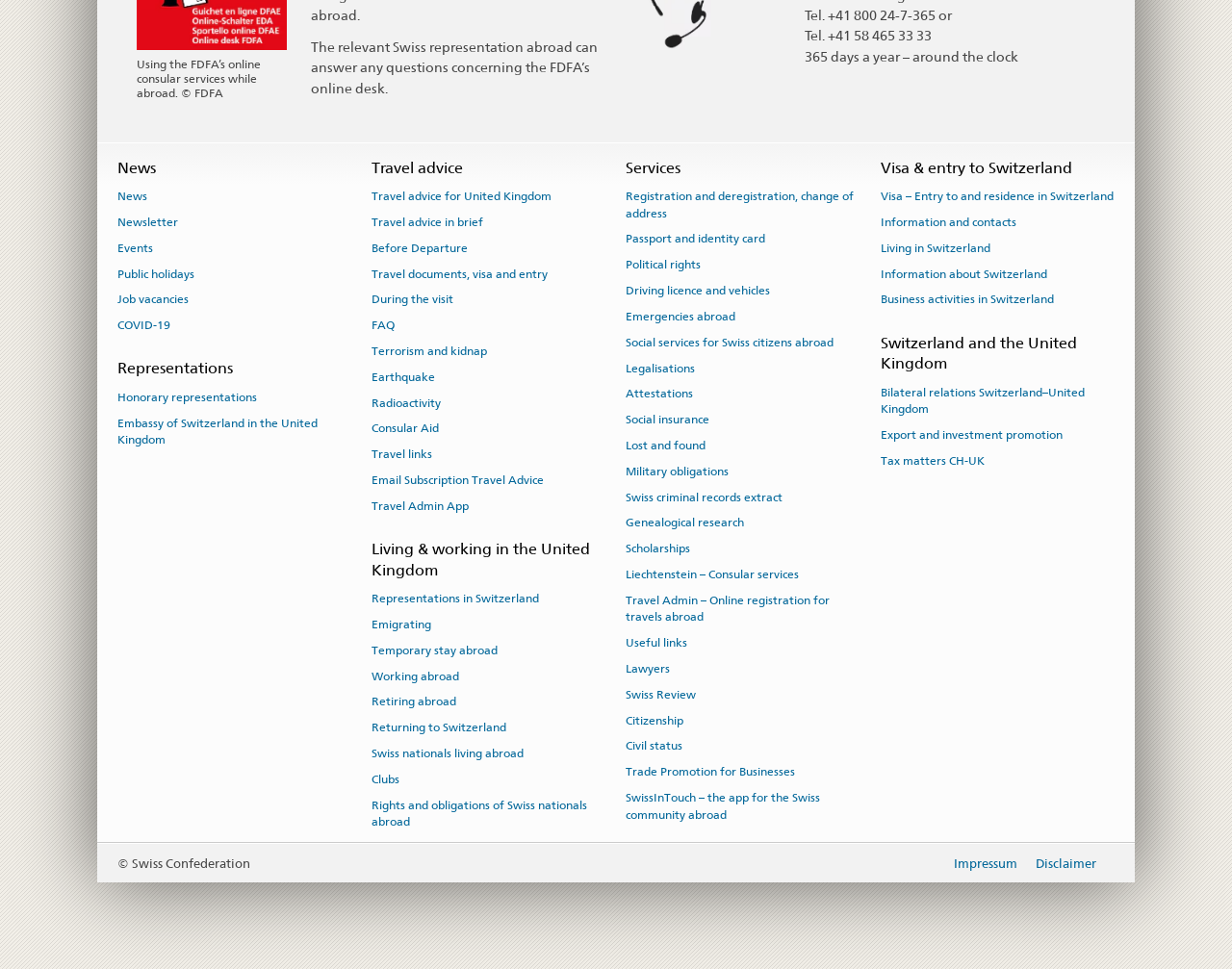Please find the bounding box coordinates of the element that must be clicked to perform the given instruction: "Click on 'News'". The coordinates should be four float numbers from 0 to 1, i.e., [left, top, right, bottom].

[0.095, 0.19, 0.119, 0.215]